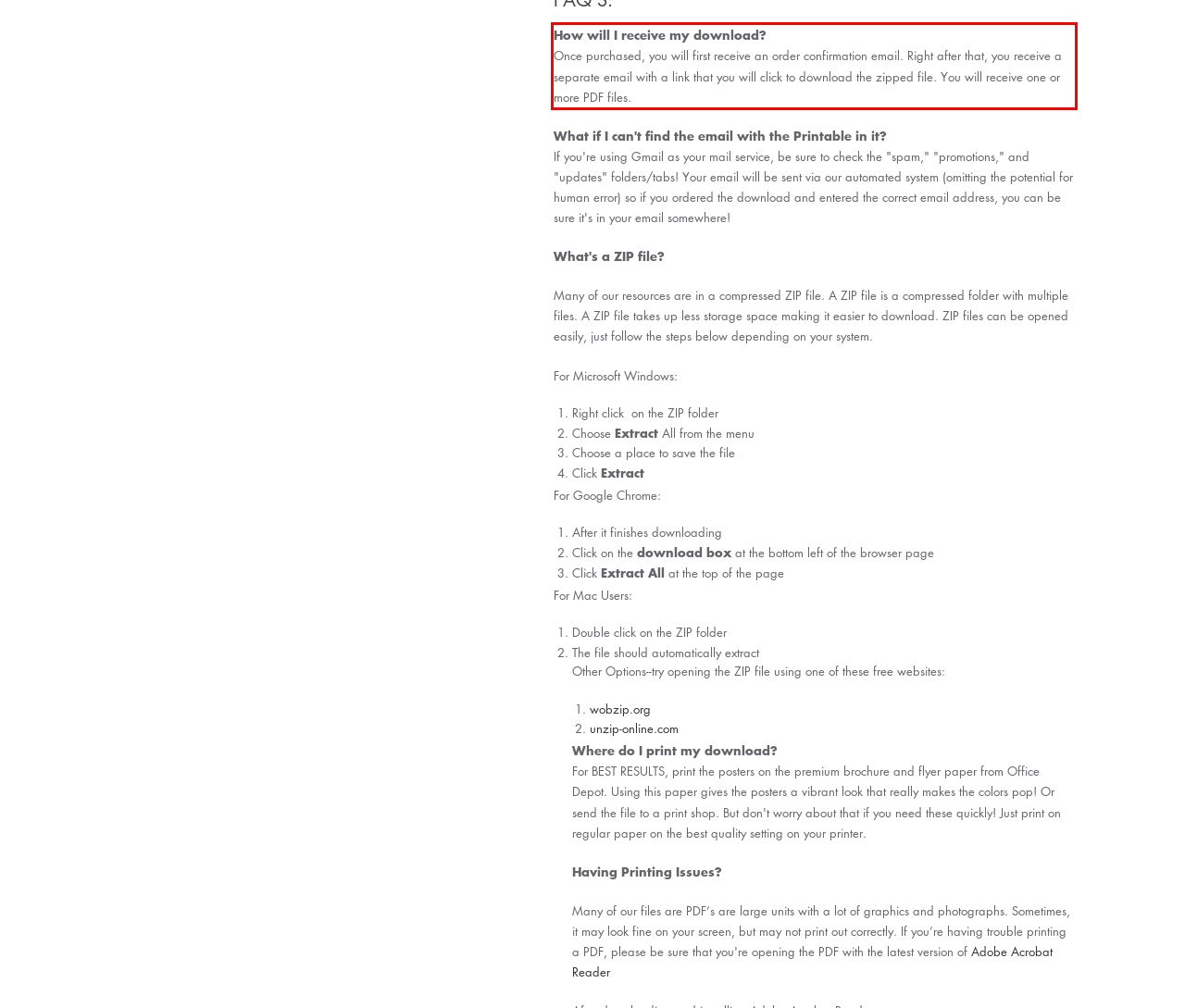With the given screenshot of a webpage, locate the red rectangle bounding box and extract the text content using OCR.

How will I receive my download? Once purchased, you will first receive an order confirmation email. Right after that, you receive a separate email with a link that you will click to download the zipped file. You will receive one or more PDF files.